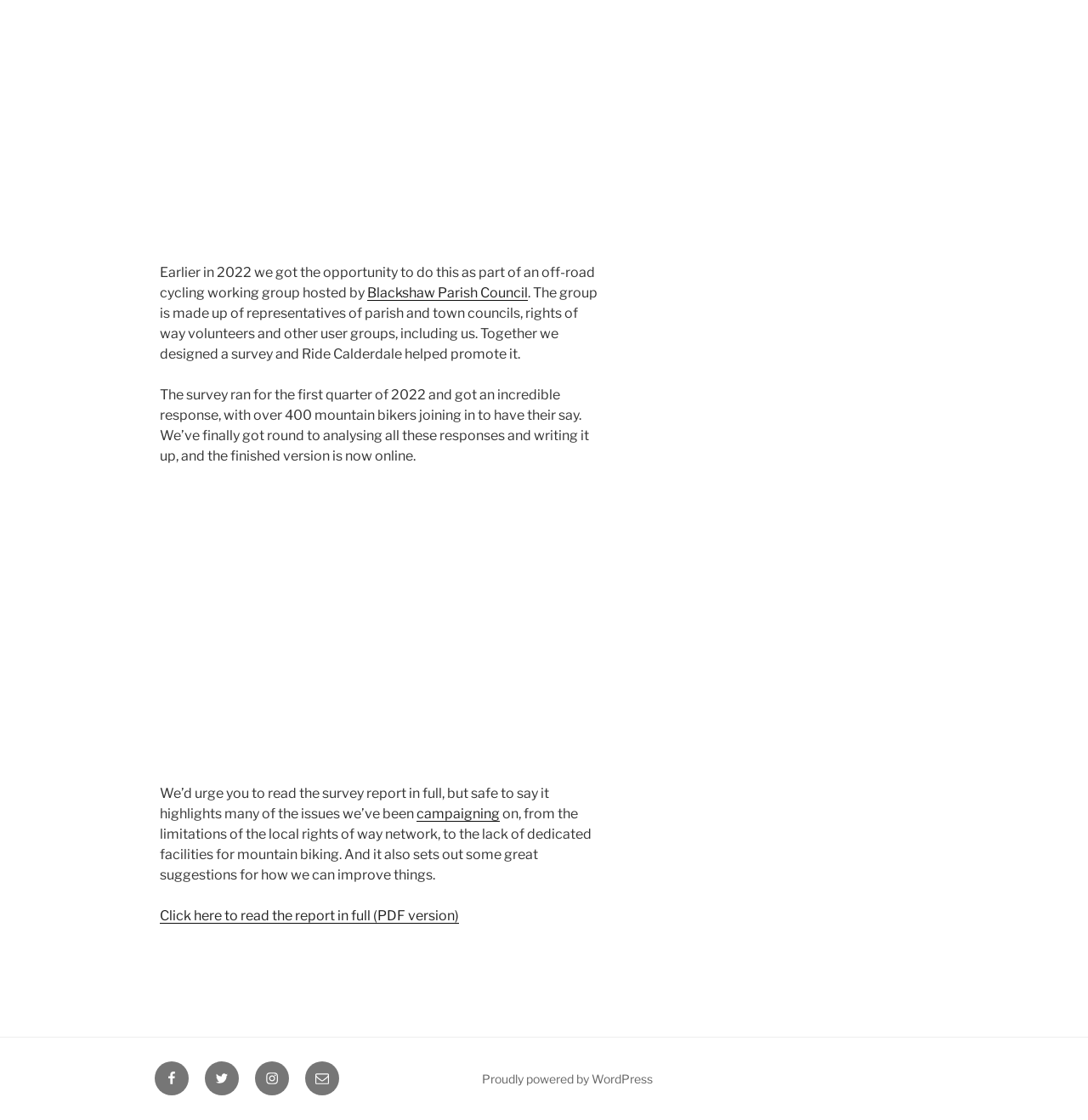Show the bounding box coordinates of the region that should be clicked to follow the instruction: "Read the full survey report."

[0.147, 0.81, 0.422, 0.825]